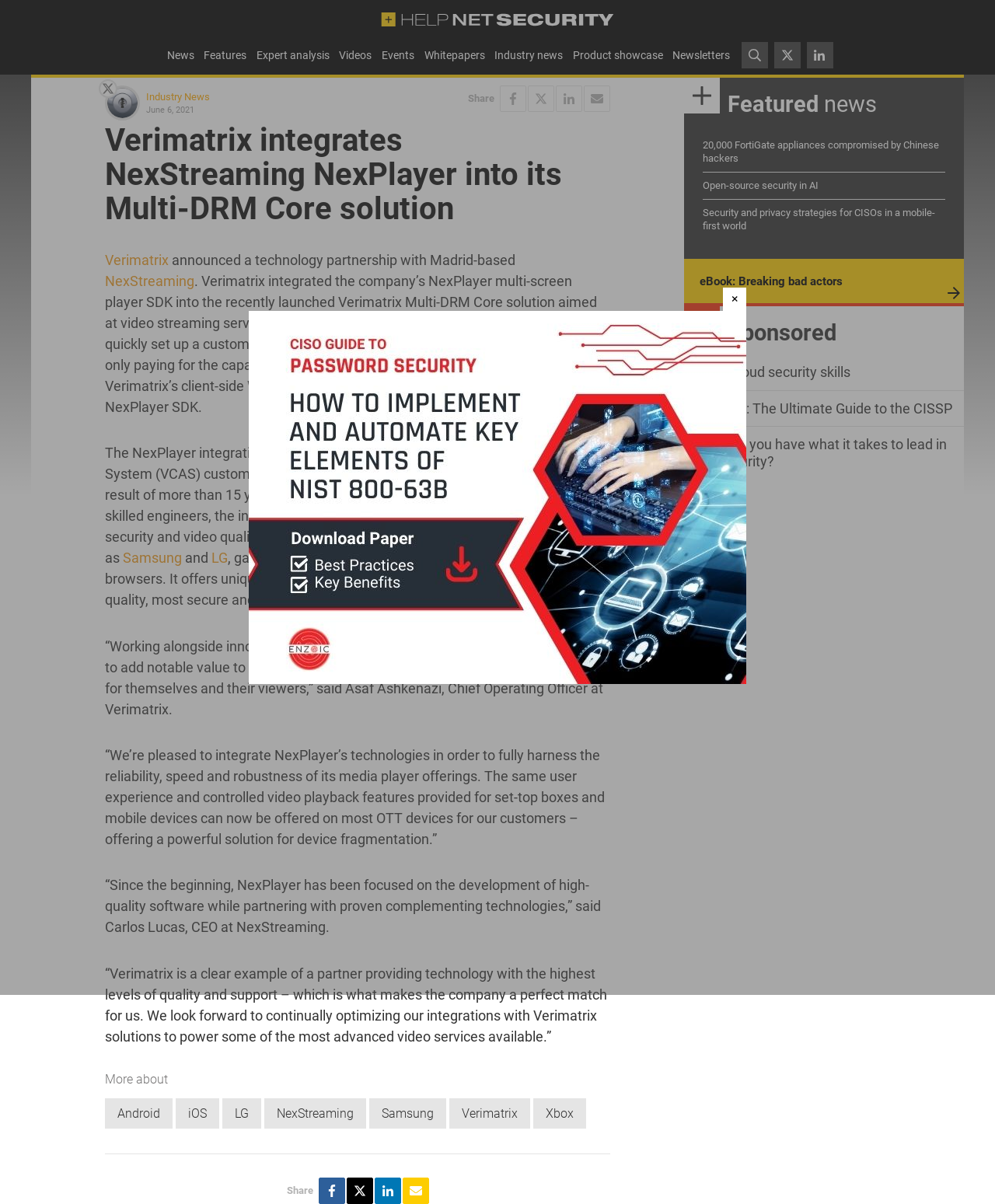Create a detailed summary of the webpage's content and design.

The webpage is about a technology partnership between Verimatrix and NexStreaming to offer a powerful solution for device fragmentation. At the top, there is a navigation menu with links to "News", "Features", "Expert analysis", "Videos", "Events", "Whitepapers", "Industry news", "Product showcase", and "Newsletters". Below the navigation menu, there is a main content area with an article about the partnership. The article has a heading "Verimatrix integrates NexStreaming NexPlayer into its Multi-DRM Core solution" and is divided into several paragraphs. The text describes the integration of NexPlayer's technologies into Verimatrix's Multi-DRM Core solution, which aims to provide a customizable and secure cloud-based DRM system for video streaming service providers.

To the right of the article, there are social media sharing links, including Facebook, Twitter, LinkedIn, and email. Below the article, there is a section with links to related news articles, including "20,000 FortiGate appliances compromised by Chinese hackers", "Open-source security in AI", and "Security and privacy strategies for CISOs in a mobile-first world". At the bottom of the page, there is a footer section with a link to an eBook titled "Breaking bad actors" and a sponsored section with a link to an eBook titled "Cloud security skills". There are also several images throughout the page, including a logo at the top and icons for social media sharing.